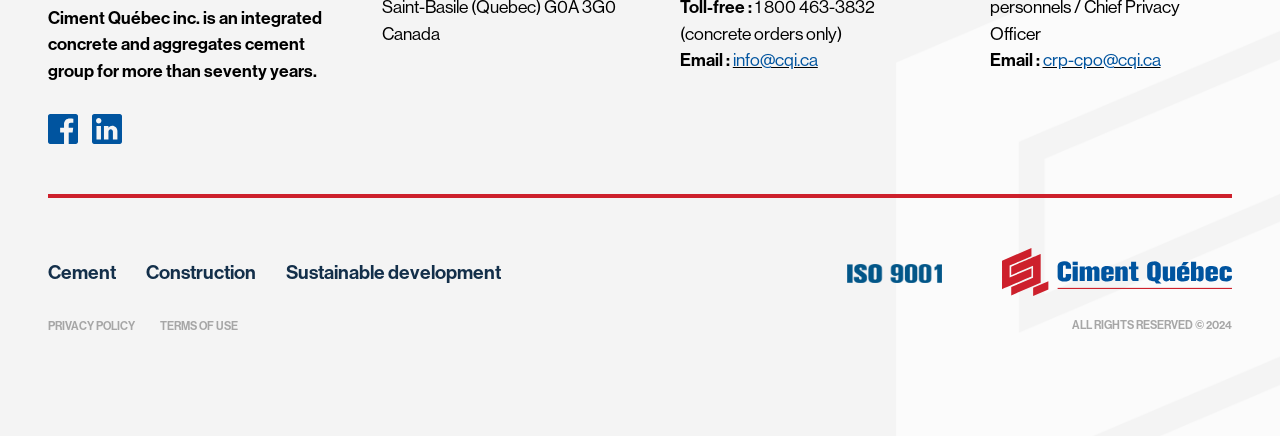Provide your answer in one word or a succinct phrase for the question: 
What is the country mentioned?

Canada